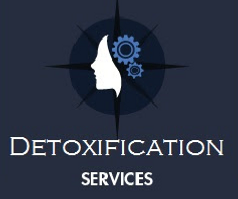Give a detailed account of the visual elements in the image.

The image presents a logo for "Detoxification Services," prominently featuring a silhouette of a face with gears, symbolizing the intricate and thoughtful approach to the detoxification process. The design is set against a dark background, enhancing the visual impact of the white silhouette and the bold, stylized text. The overall aesthetic conveys a sense of professionalism and care, aligning with the services offered by Dr. Glenn Brottman, who specializes in substance abuse treatment in New York City. This imagery complements the overarching theme of providing personalized and effective detoxification services tailored to individual needs.